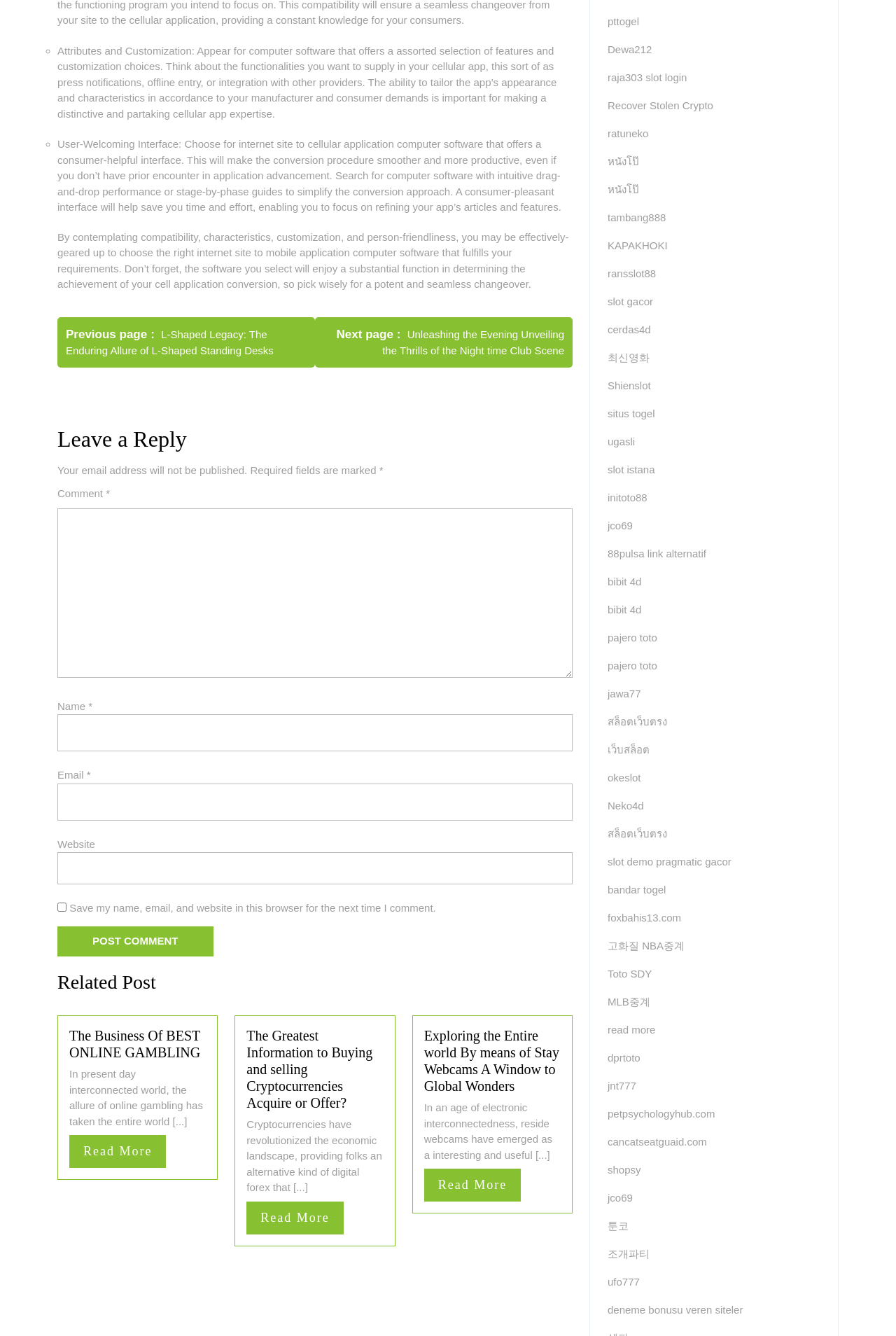Identify the coordinates of the bounding box for the element described below: "parent_node: Email * aria-describedby="email-notes" name="email"". Return the coordinates as four float numbers between 0 and 1: [left, top, right, bottom].

[0.064, 0.586, 0.639, 0.614]